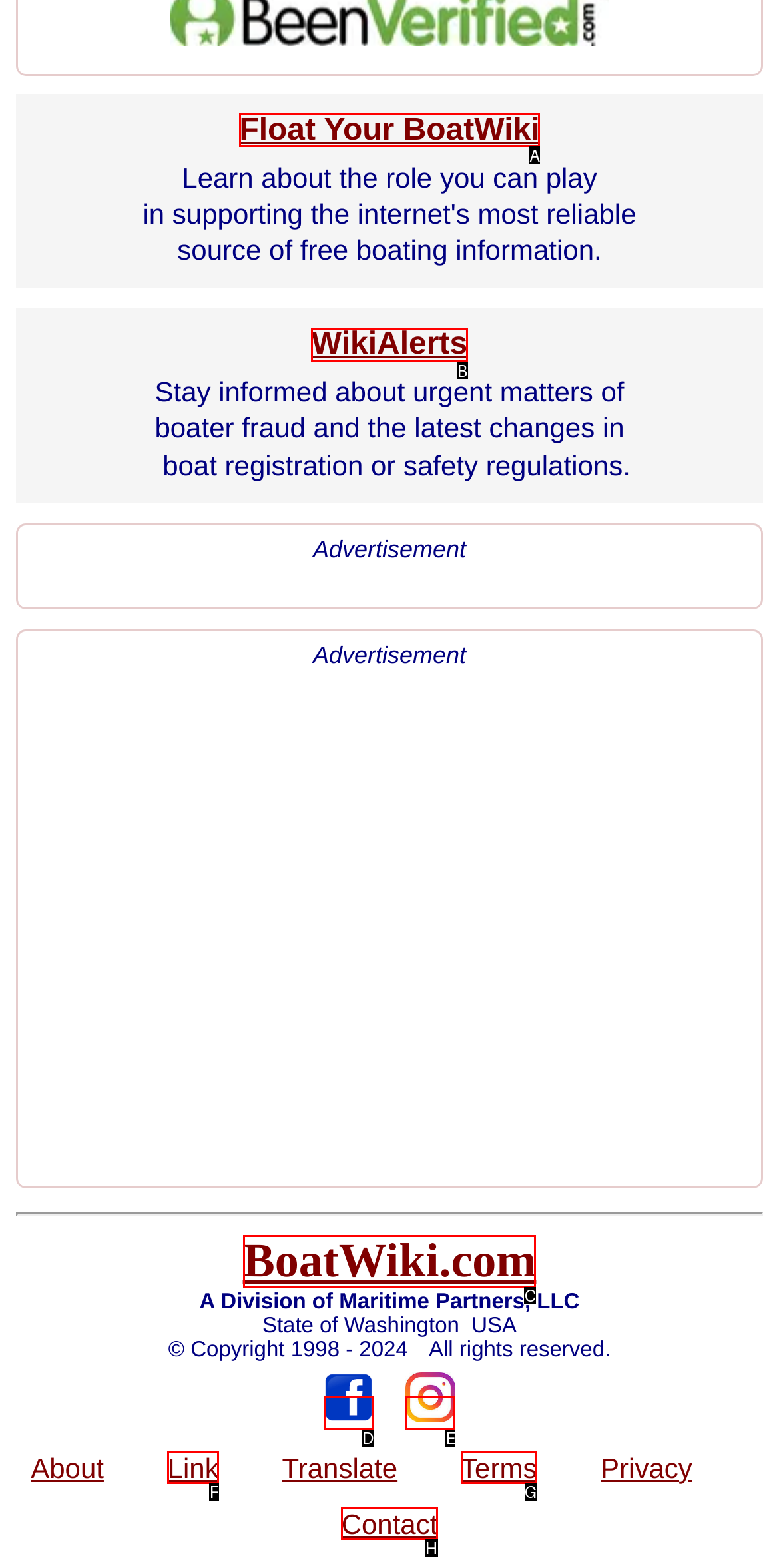Identify the letter of the UI element I need to click to carry out the following instruction: Go to BoatWiki.com

C